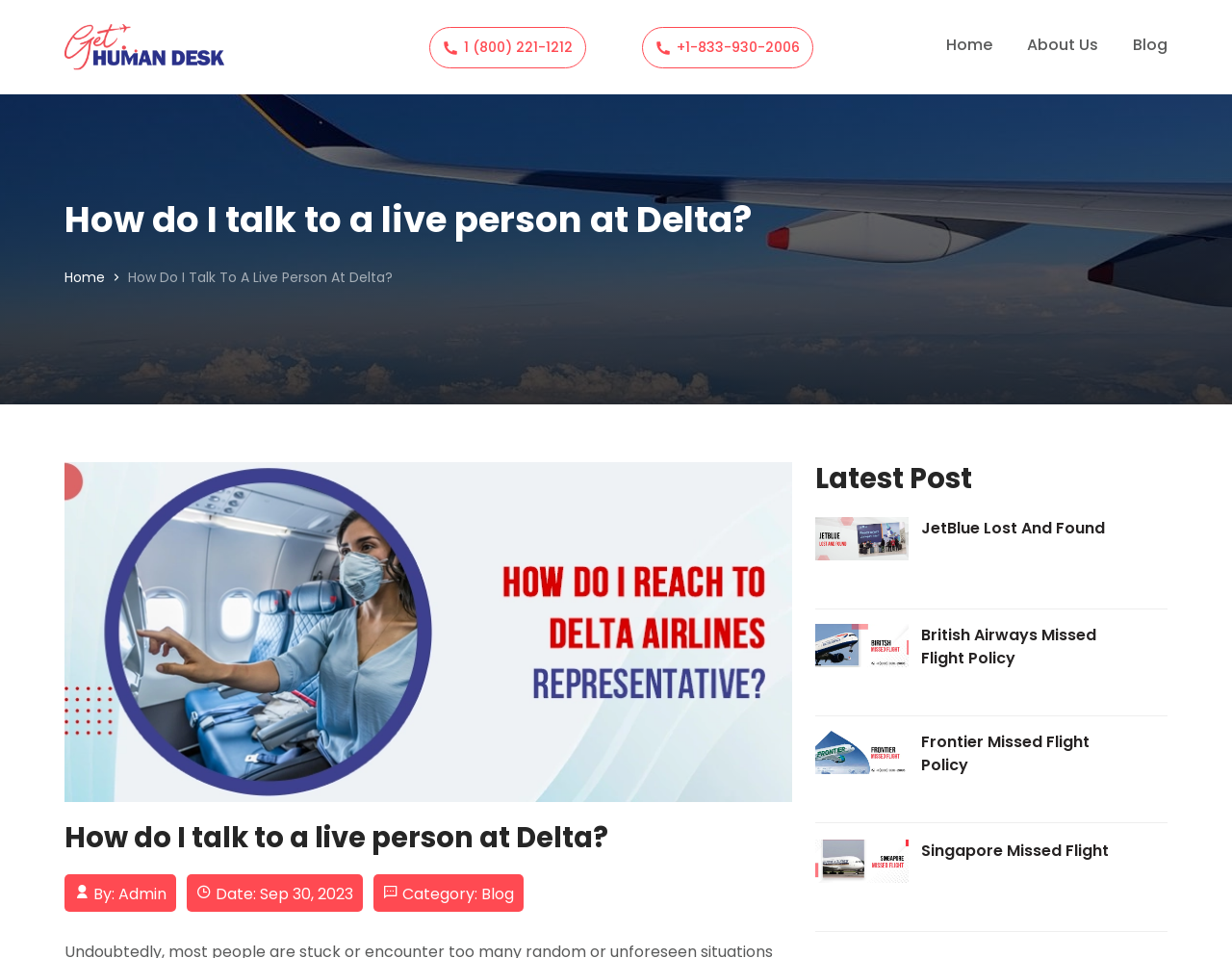Extract the bounding box coordinates of the UI element described: "Home". Provide the coordinates in the format [left, top, right, bottom] with values ranging from 0 to 1.

[0.052, 0.279, 0.085, 0.299]